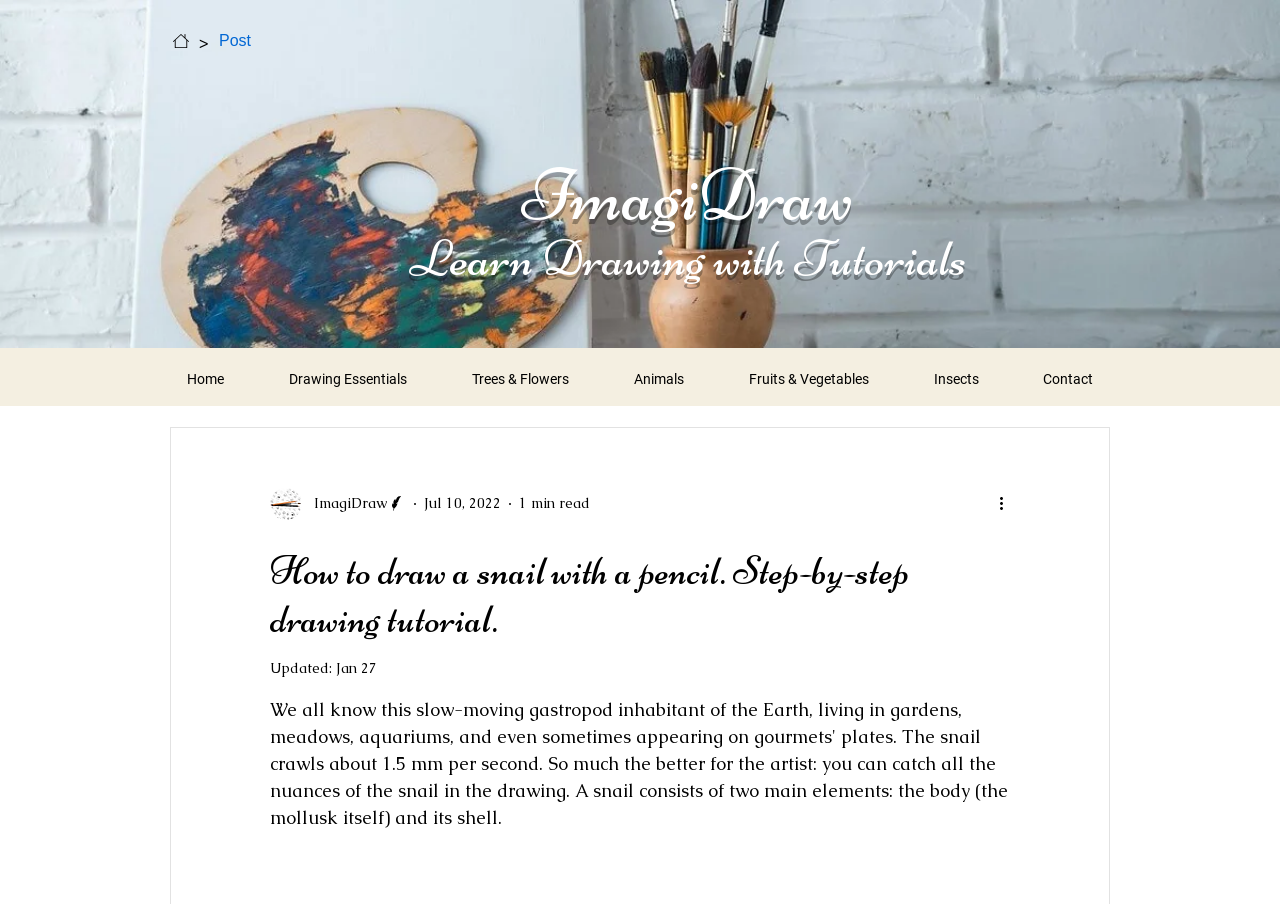Determine the bounding box coordinates in the format (top-left x, top-left y, bottom-right x, bottom-right y). Ensure all values are floating point numbers between 0 and 1. Identify the bounding box of the UI element described by: Home

[0.12, 0.402, 0.2, 0.436]